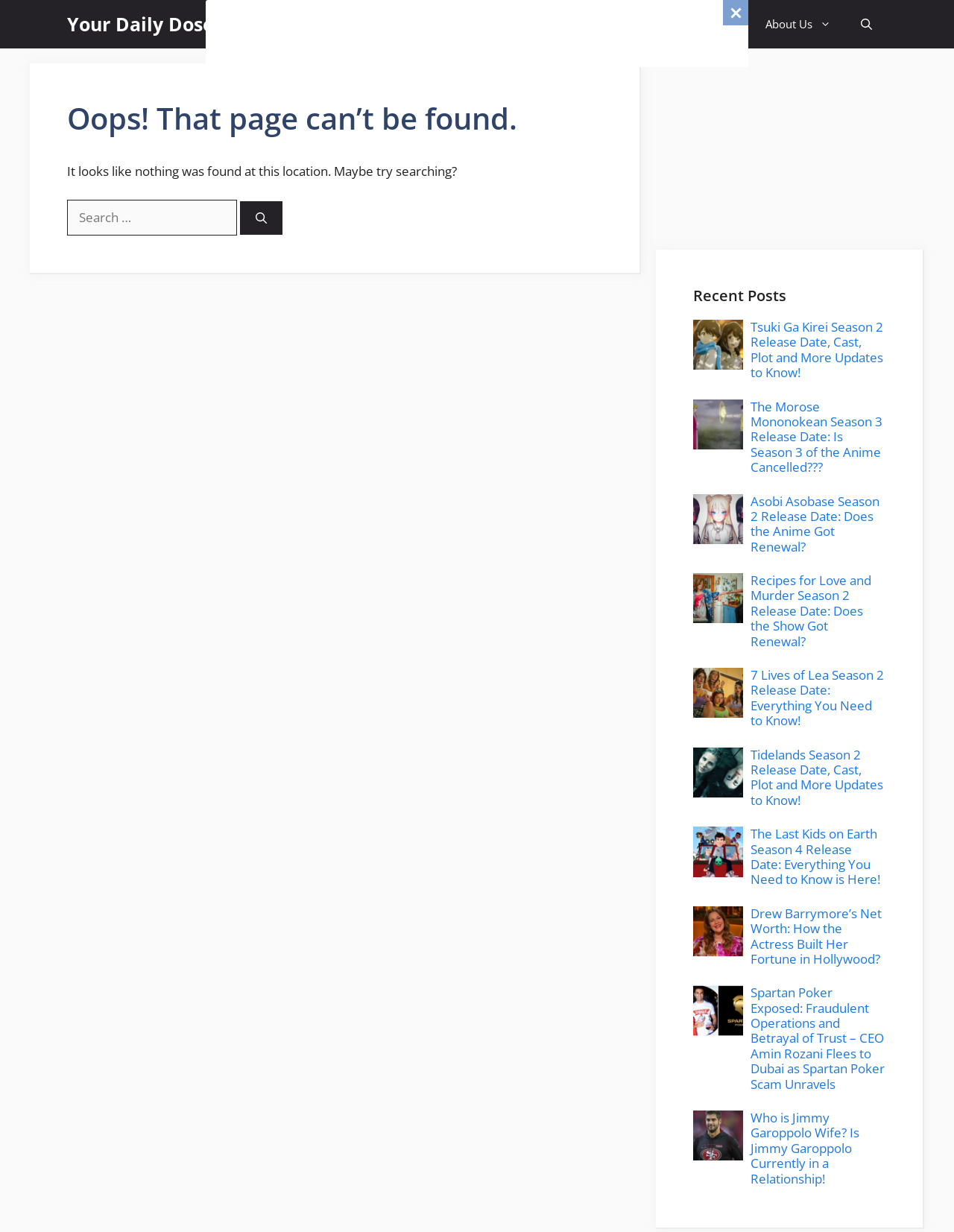Find the bounding box coordinates of the element I should click to carry out the following instruction: "Go to Home page".

[0.451, 0.0, 0.515, 0.039]